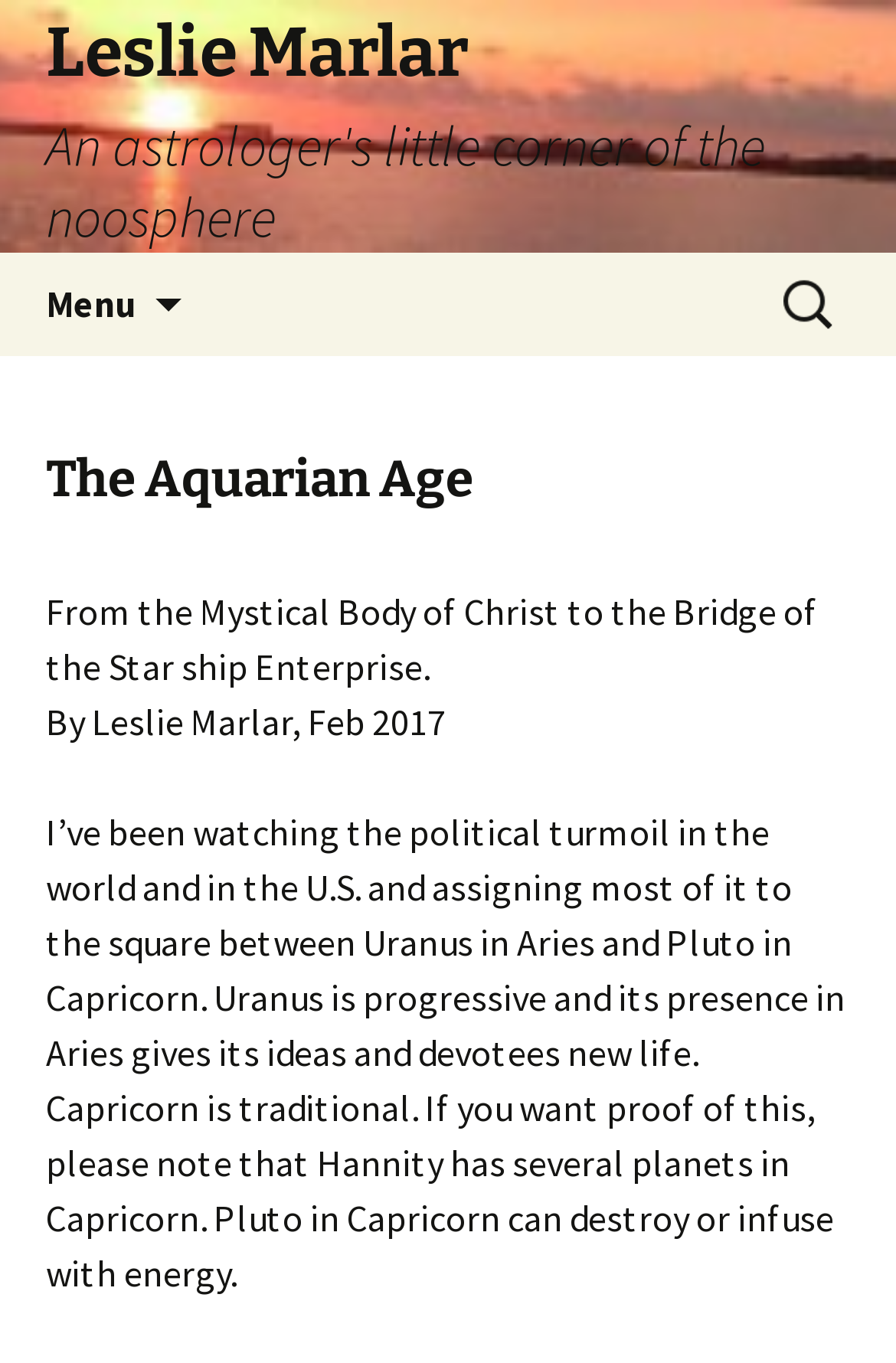What is the topic of the article?
Please respond to the question with a detailed and well-explained answer.

The topic of the article is mentioned in the heading 'The Aquarian Age' and also in the text 'From the Mystical Body of Christ to the Bridge of the Star ship Enterprise.' which seems to be related to the Aquarian Age.